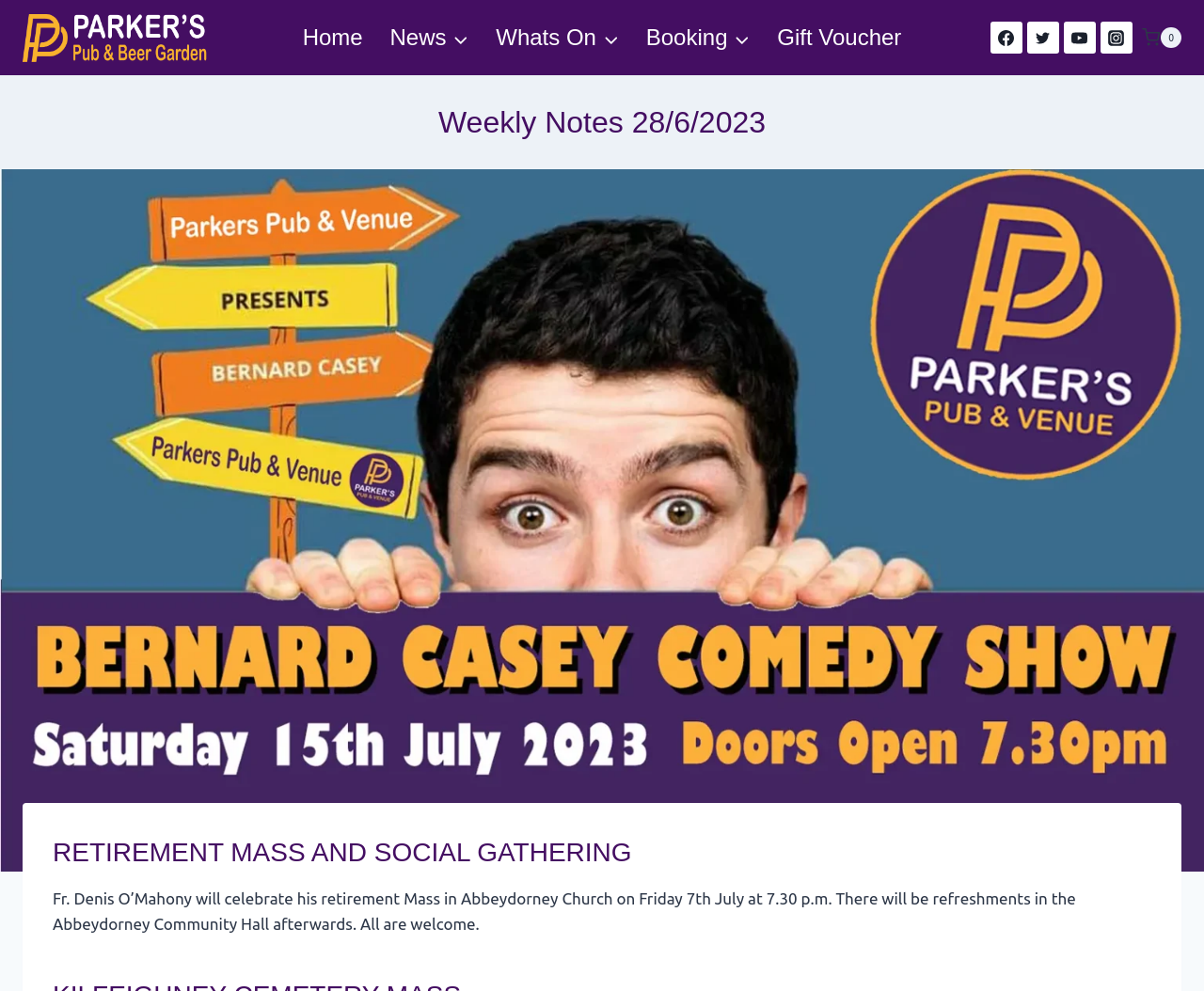What is the name of the priest celebrating his retirement Mass?
Please use the image to deliver a detailed and complete answer.

I found the answer by looking at the text content of the webpage, specifically the paragraph that describes the retirement Mass and social gathering event. The text mentions 'Fr. Denis O’Mahony will celebrate his retirement Mass in Abbeydorney Church on Friday 7th July at 7.30 p.m.'